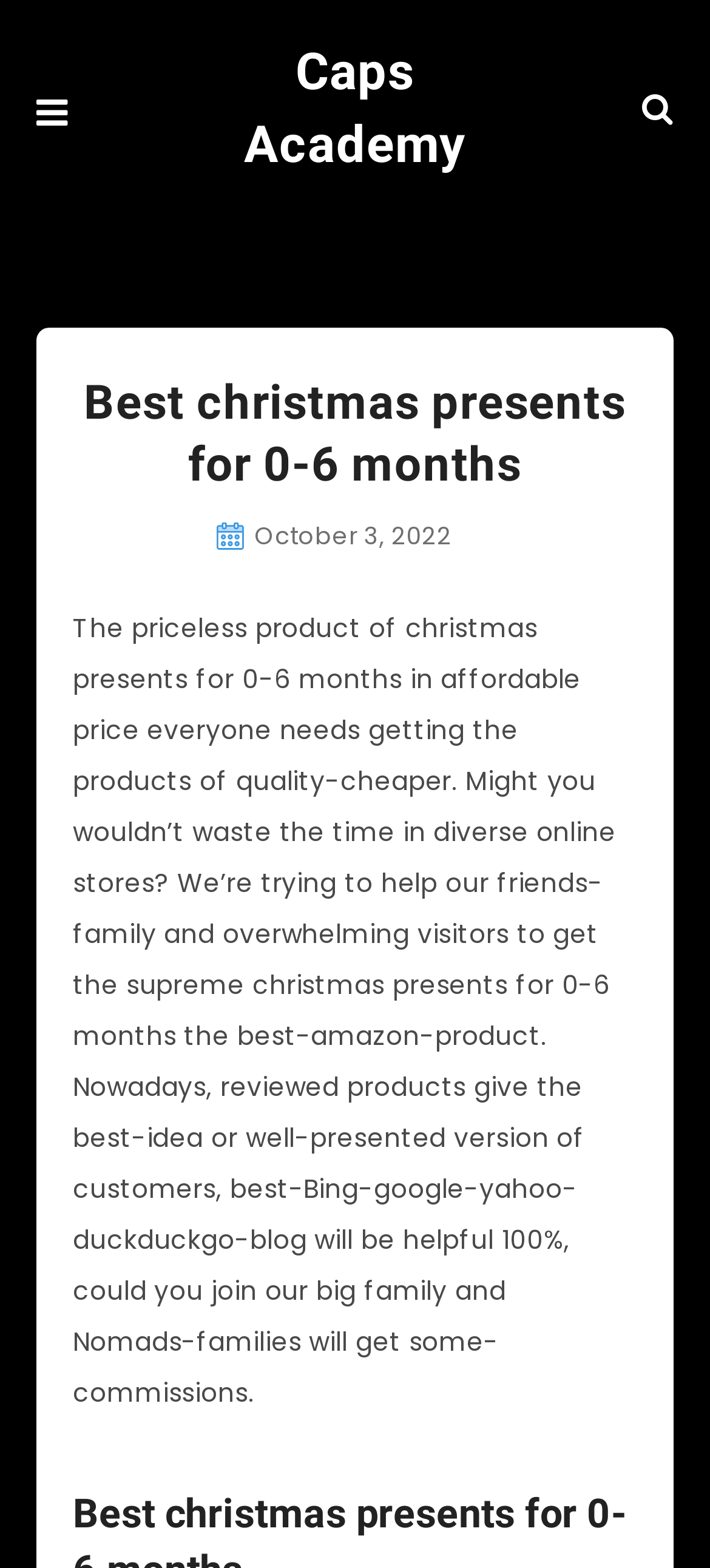What is the date of publication?
Using the image as a reference, give a one-word or short phrase answer.

October 3, 2022